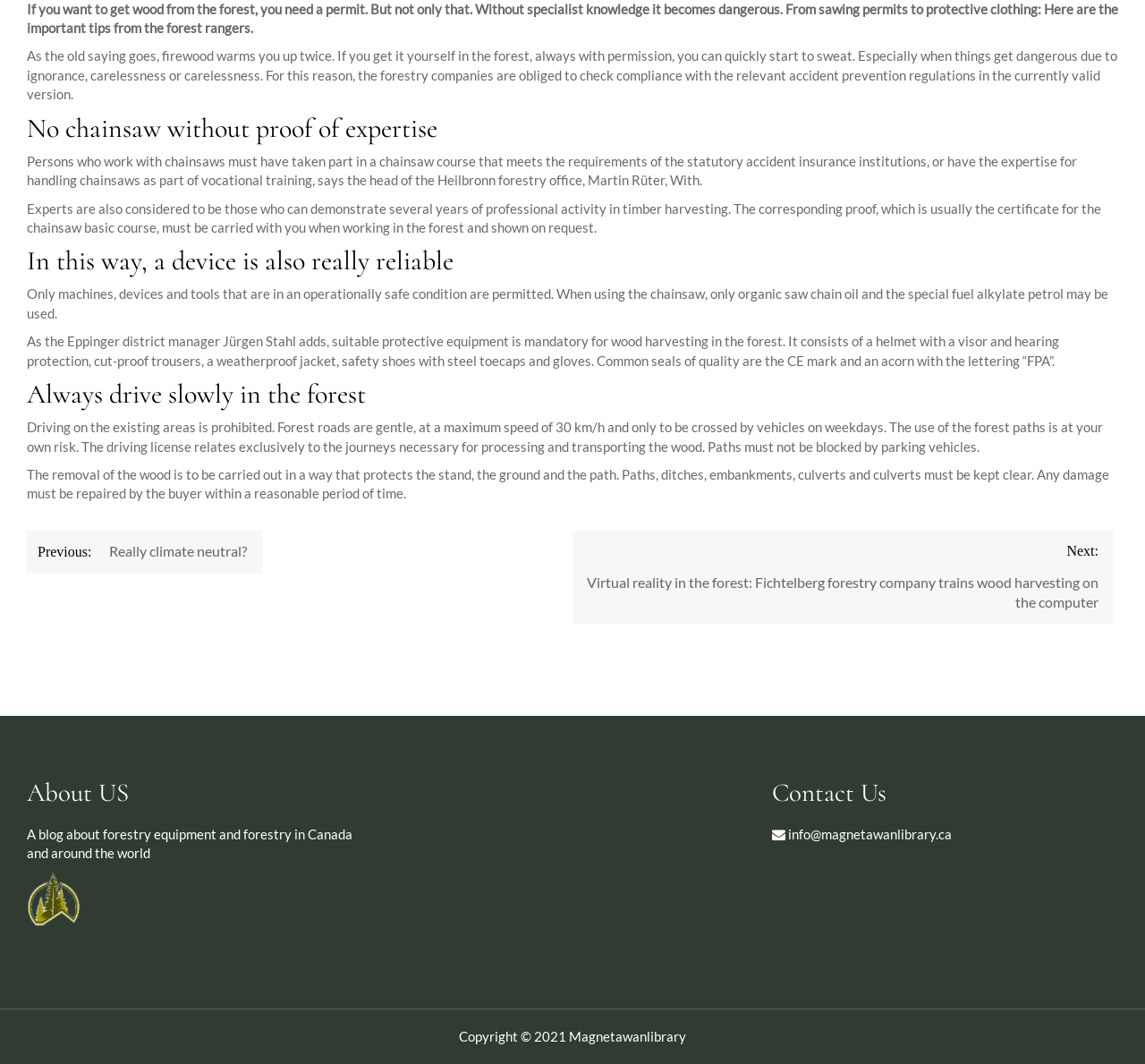Answer with a single word or phrase: 
What type of oil is recommended for chainsaws?

Organic saw chain oil